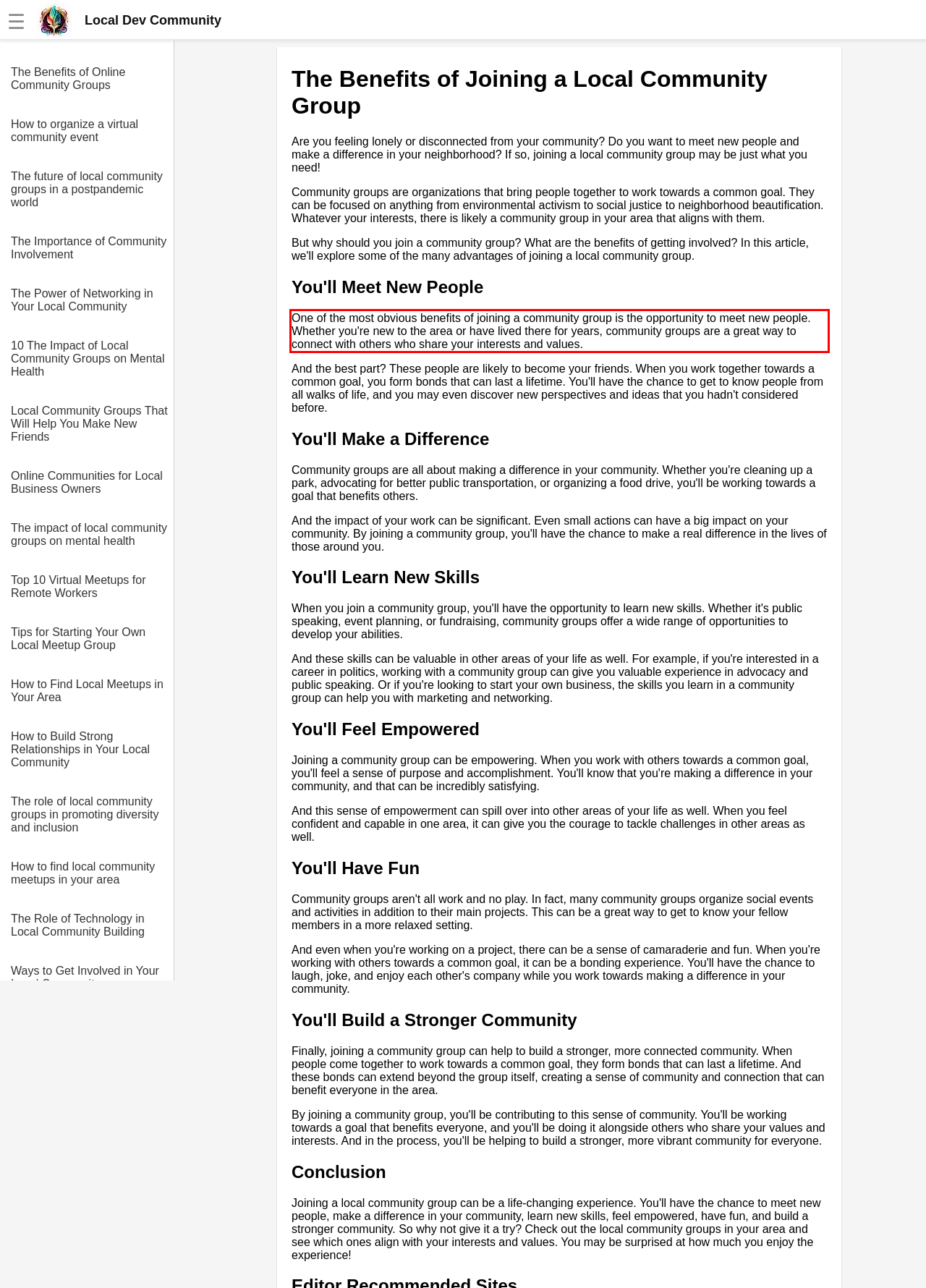Given the screenshot of a webpage, identify the red rectangle bounding box and recognize the text content inside it, generating the extracted text.

One of the most obvious benefits of joining a community group is the opportunity to meet new people. Whether you're new to the area or have lived there for years, community groups are a great way to connect with others who share your interests and values.